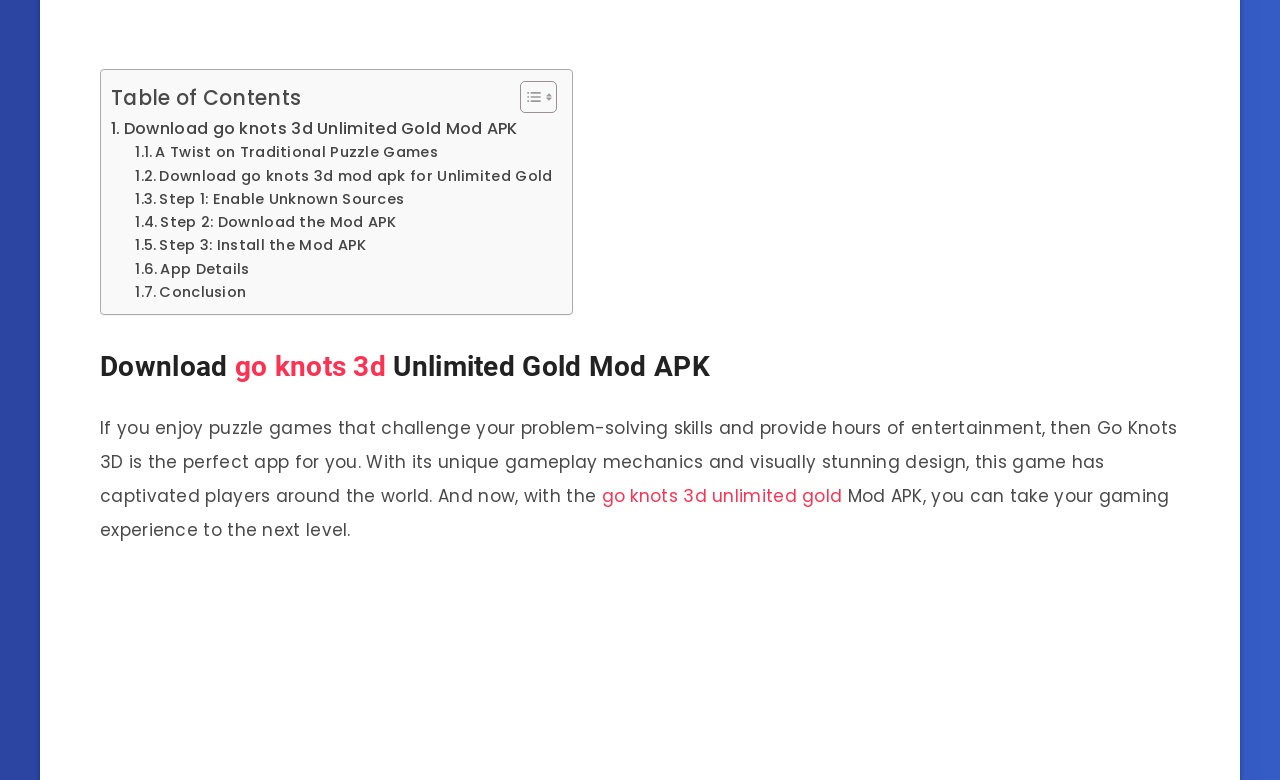What is the purpose of the 'Toggle Table of Content' button? Using the information from the screenshot, answer with a single word or phrase.

To show/hide table of contents